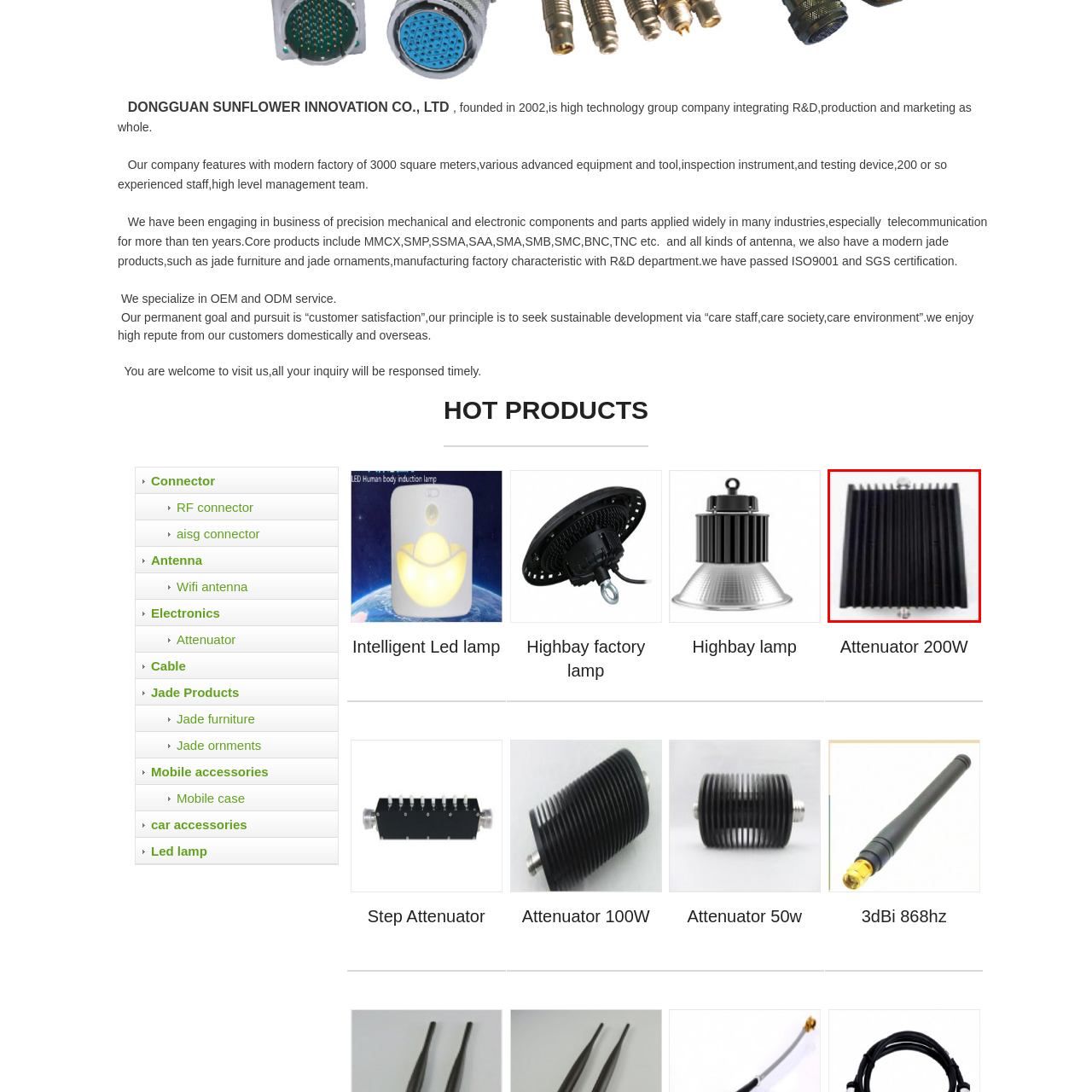View the image highlighted in red and provide one word or phrase: What is the purpose of the heat sink fins on the device?

Aid in heat dissipation